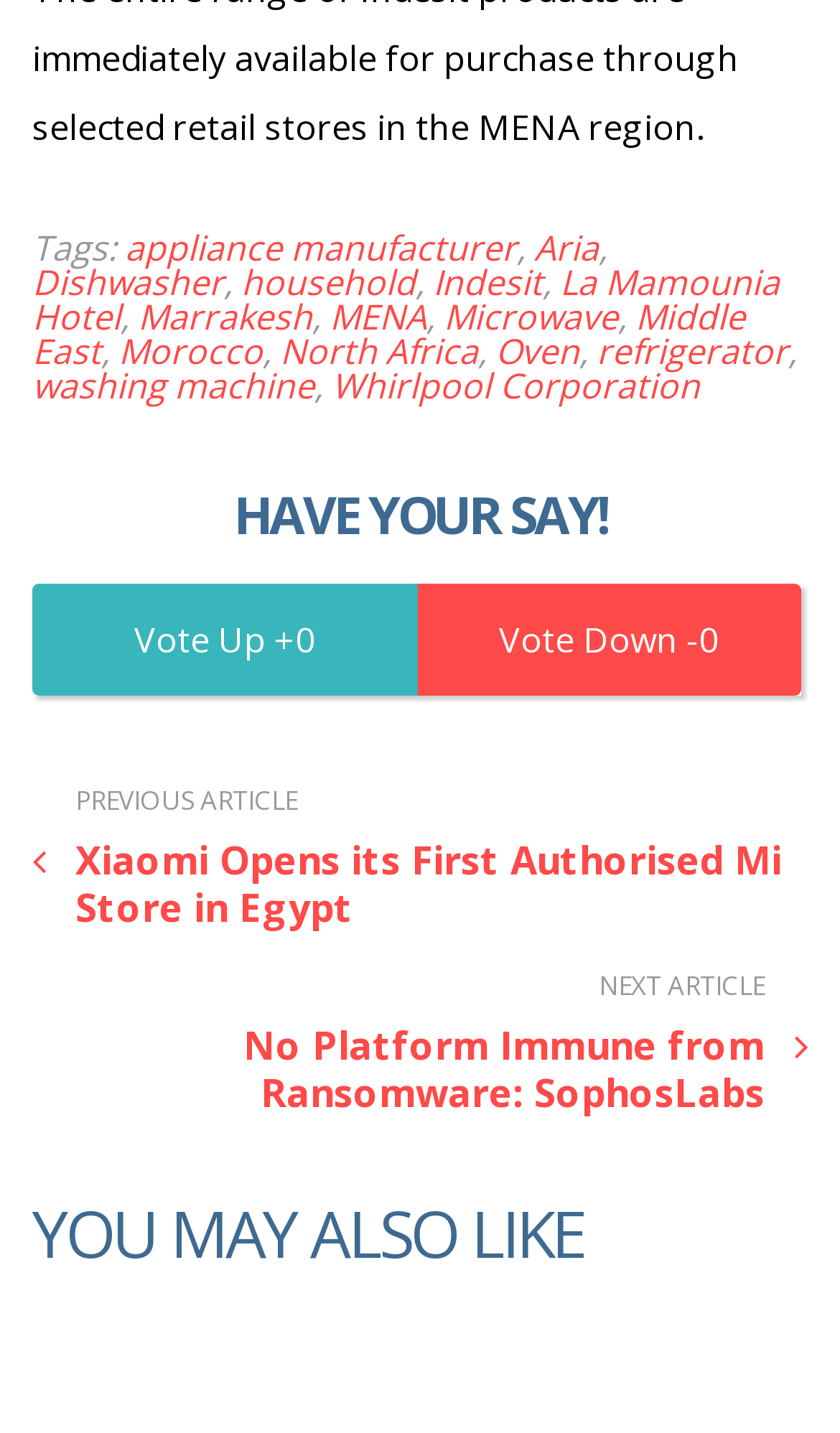Carefully examine the image and provide an in-depth answer to the question: What is the direction of the arrow in the 'PREVIOUS ARTICLE' link?

The direction of the arrow in the 'PREVIOUS ARTICLE' link is left, indicated by the Unicode character '' which is part of the link element located at the middle of the webpage, indicated by the bounding box coordinates [0.038, 0.55, 0.962, 0.649].